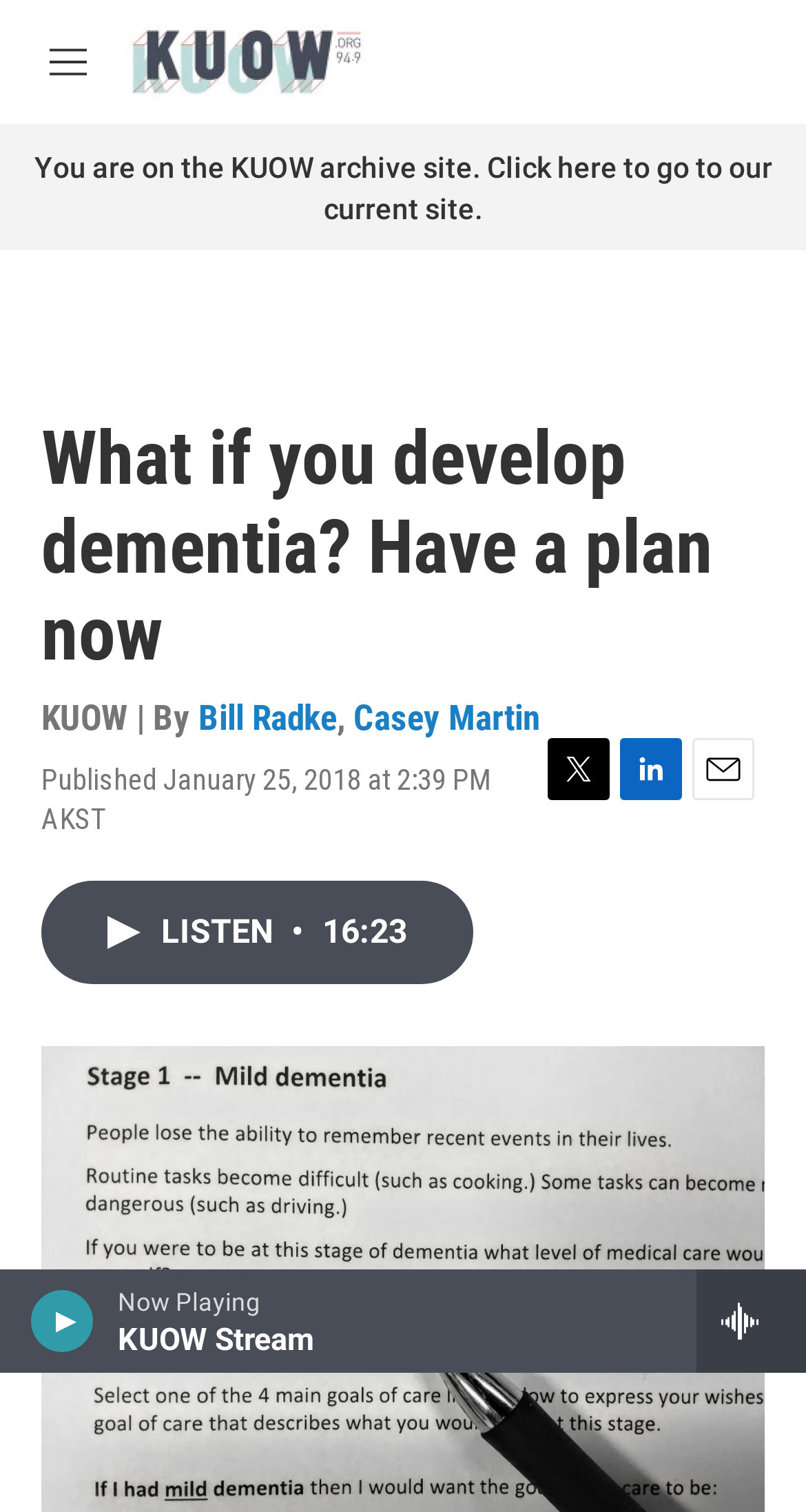What are the social media platforms available for sharing?
Examine the image and give a concise answer in one word or a short phrase.

Twitter, LinkedIn, Email